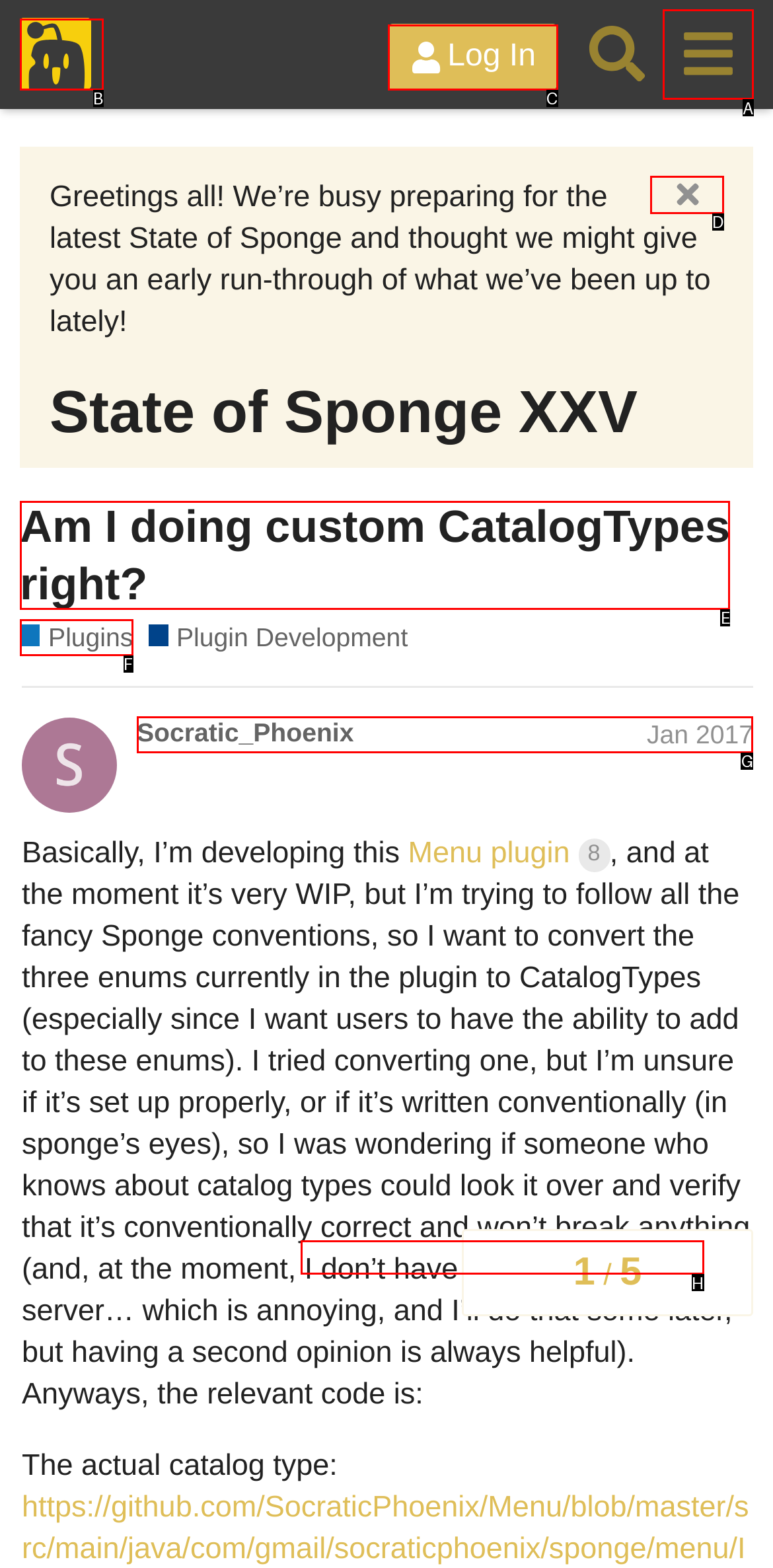Choose the letter of the element that should be clicked to complete the task: Read the post by 'Socratic_Phoenix'
Answer with the letter from the possible choices.

G